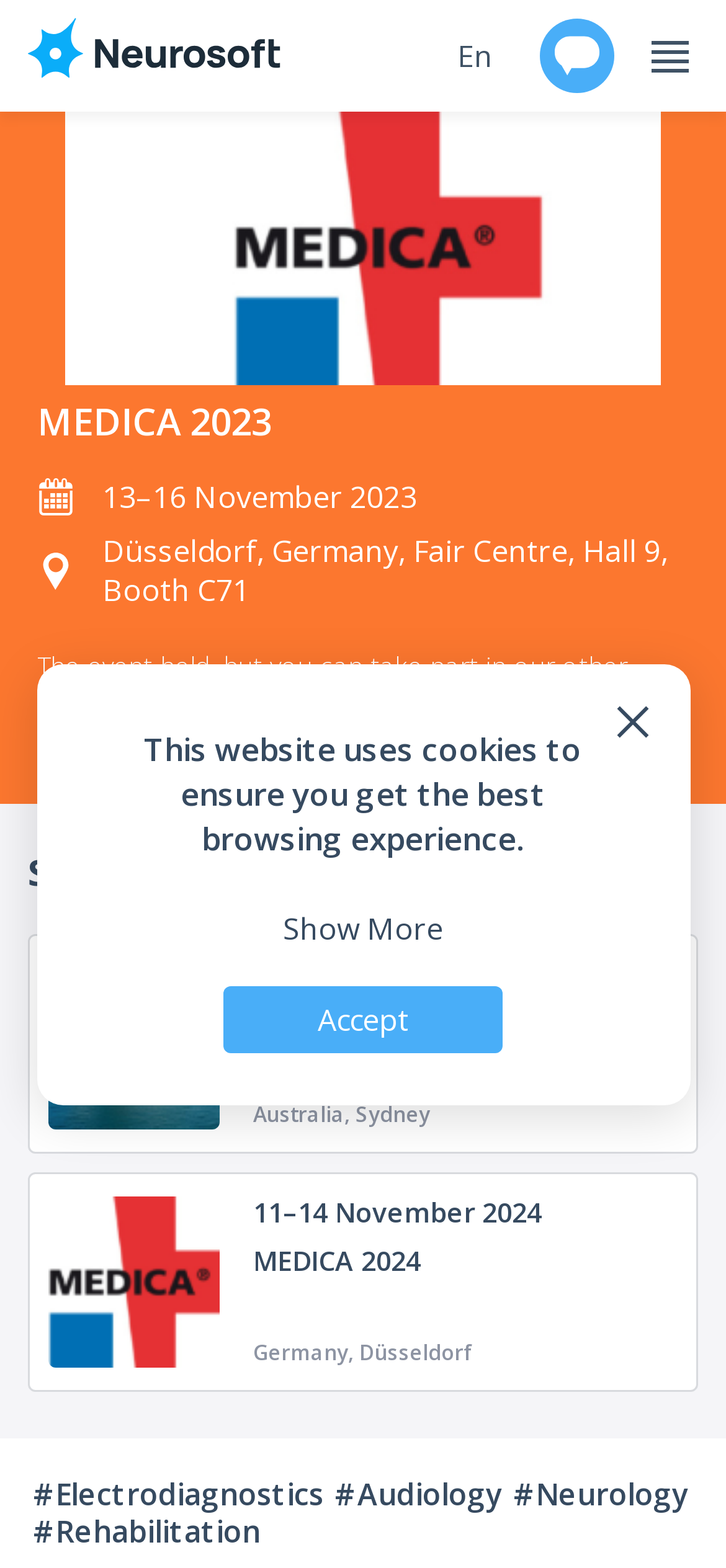Please identify the bounding box coordinates of the area that needs to be clicked to follow this instruction: "Go to the ISPRM 2024 event page".

[0.349, 0.641, 0.549, 0.664]